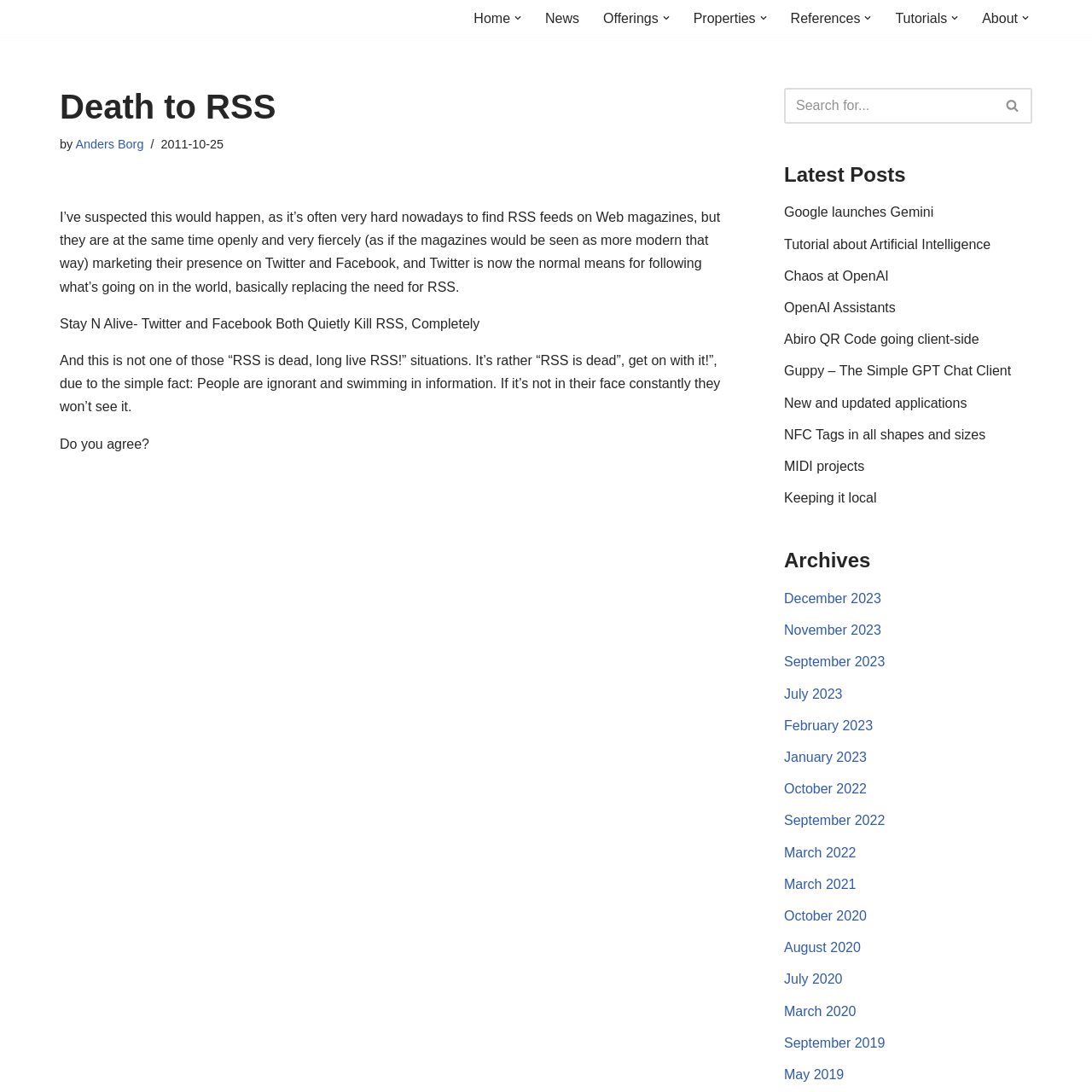Highlight the bounding box coordinates of the element you need to click to perform the following instruction: "Open the 'News' submenu."

[0.499, 0.006, 0.531, 0.027]